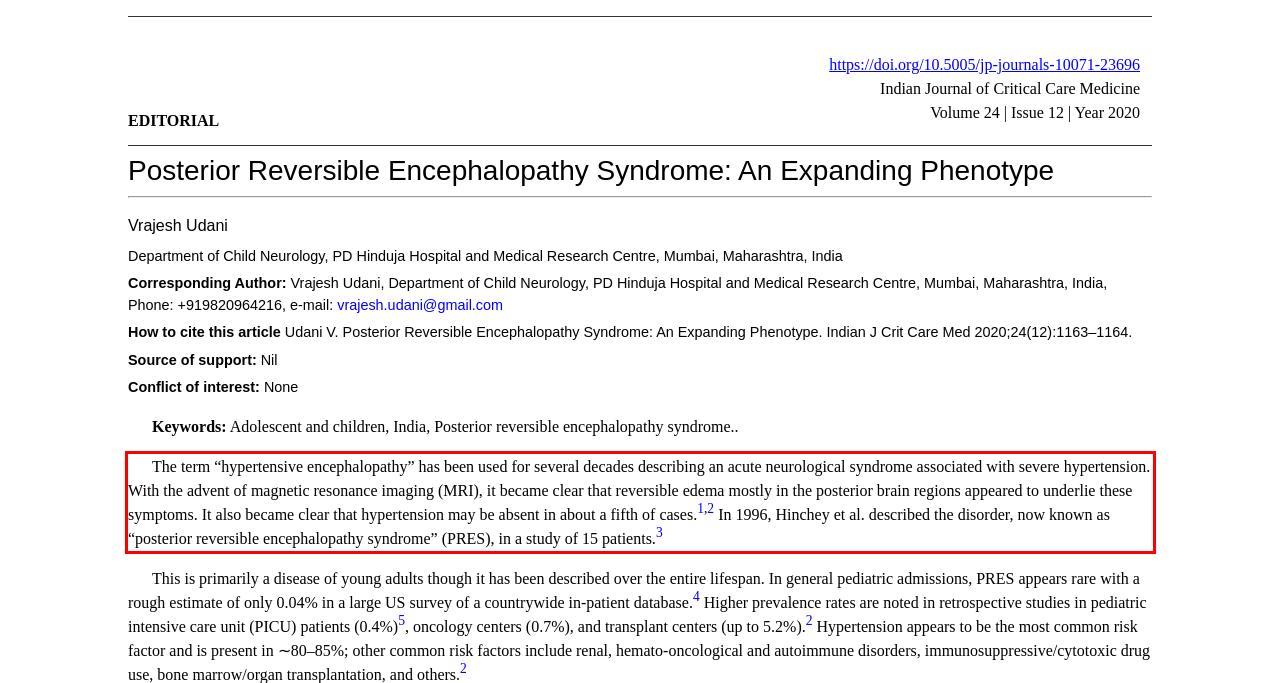Identify the text inside the red bounding box on the provided webpage screenshot by performing OCR.

The term “hypertensive encephalopathy” has been used for several decades describing an acute neurological syndrome associated with severe hypertension. With the advent of magnetic resonance imaging (MRI), it became clear that reversible edema mostly in the posterior brain regions appeared to underlie these symptoms. It also became clear that hypertension may be absent in about a fifth of cases.1,2 In 1996, Hinchey et al. described the disorder, now known as “posterior reversible encephalopathy syndrome” (PRES), in a study of 15 patients.3